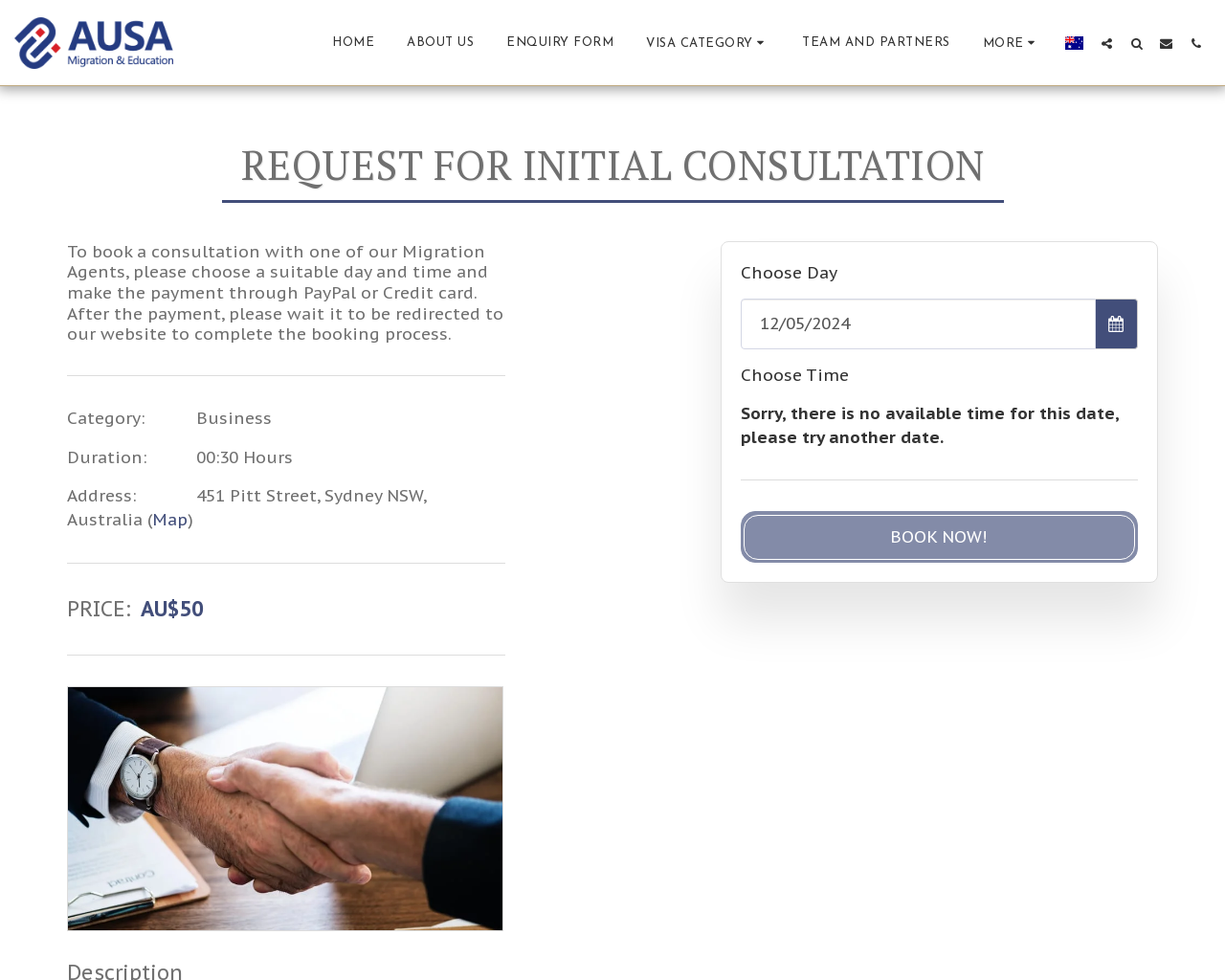Identify the coordinates of the bounding box for the element described below: "more". Return the coordinates as four float numbers between 0 and 1: [left, top, right, bottom].

[0.79, 0.029, 0.862, 0.058]